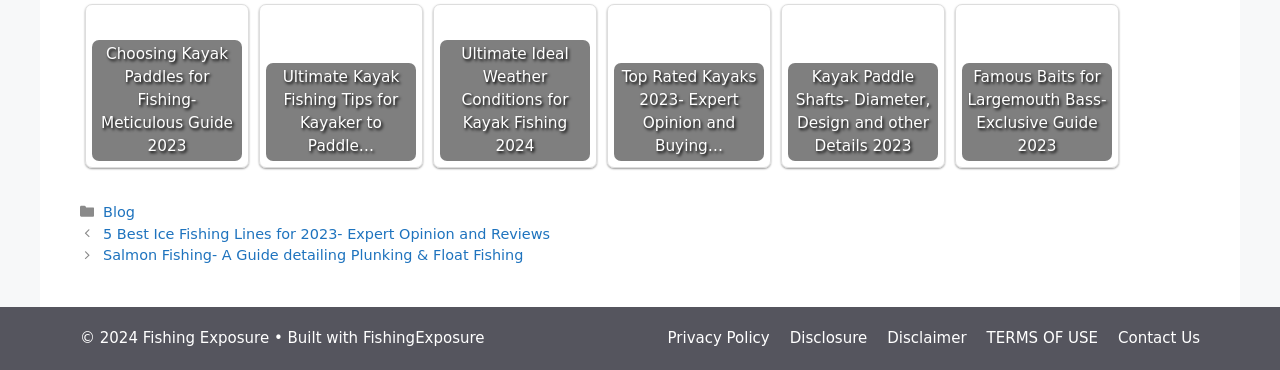Could you determine the bounding box coordinates of the clickable element to complete the instruction: "Read the privacy policy"? Provide the coordinates as four float numbers between 0 and 1, i.e., [left, top, right, bottom].

[0.521, 0.889, 0.601, 0.938]